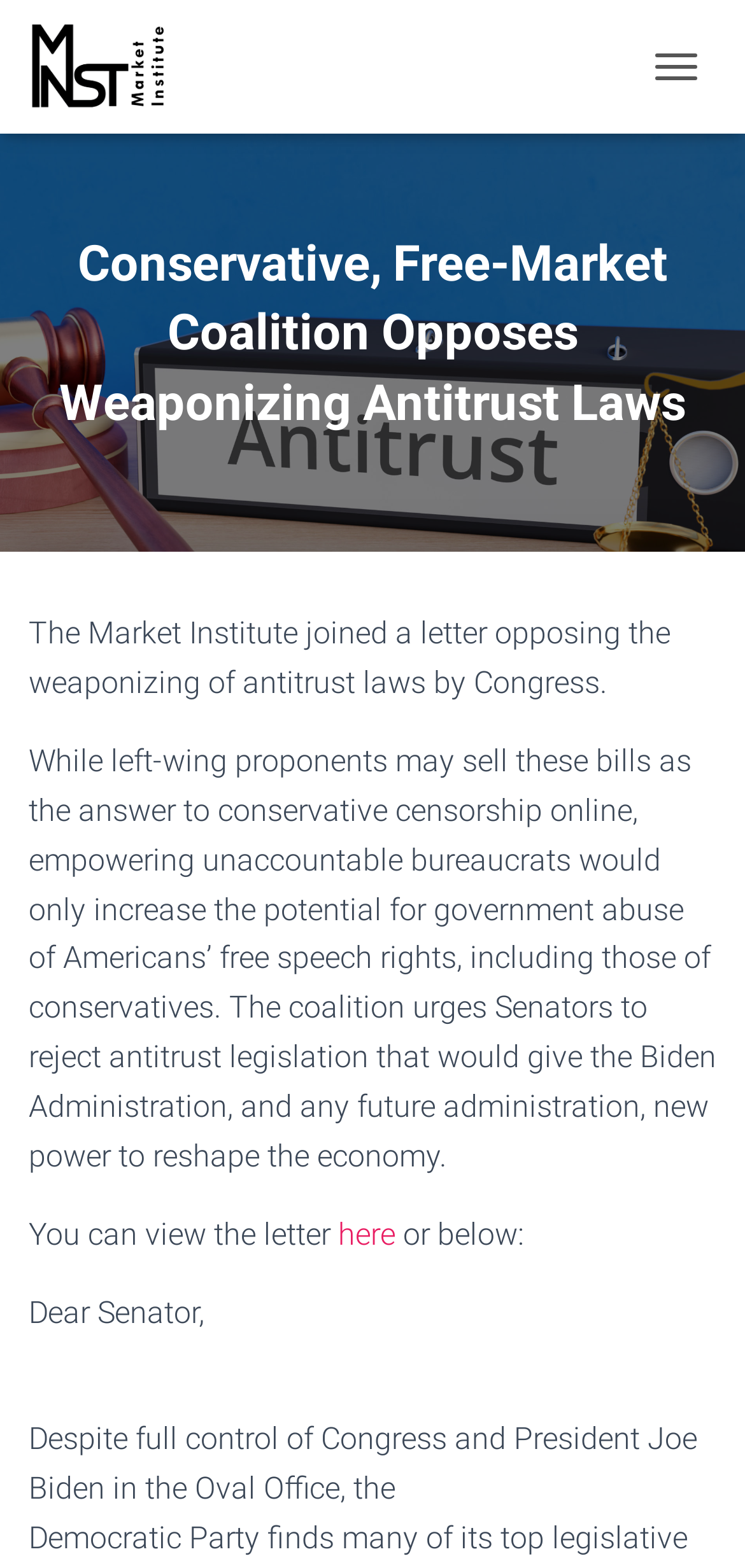Provide the bounding box coordinates for the UI element that is described by this text: "here". The coordinates should be in the form of four float numbers between 0 and 1: [left, top, right, bottom].

[0.454, 0.775, 0.541, 0.798]